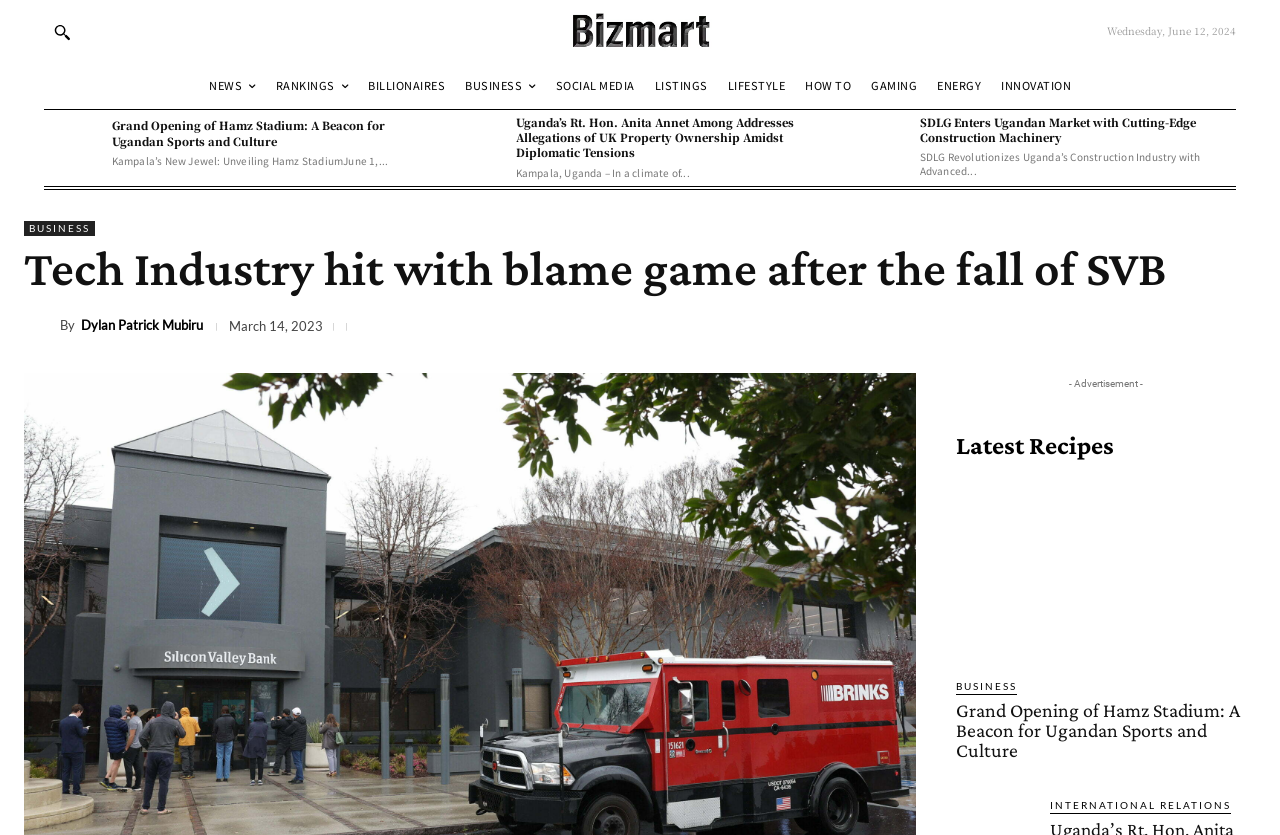Identify the bounding box coordinates necessary to click and complete the given instruction: "Search".

[0.034, 0.017, 0.062, 0.06]